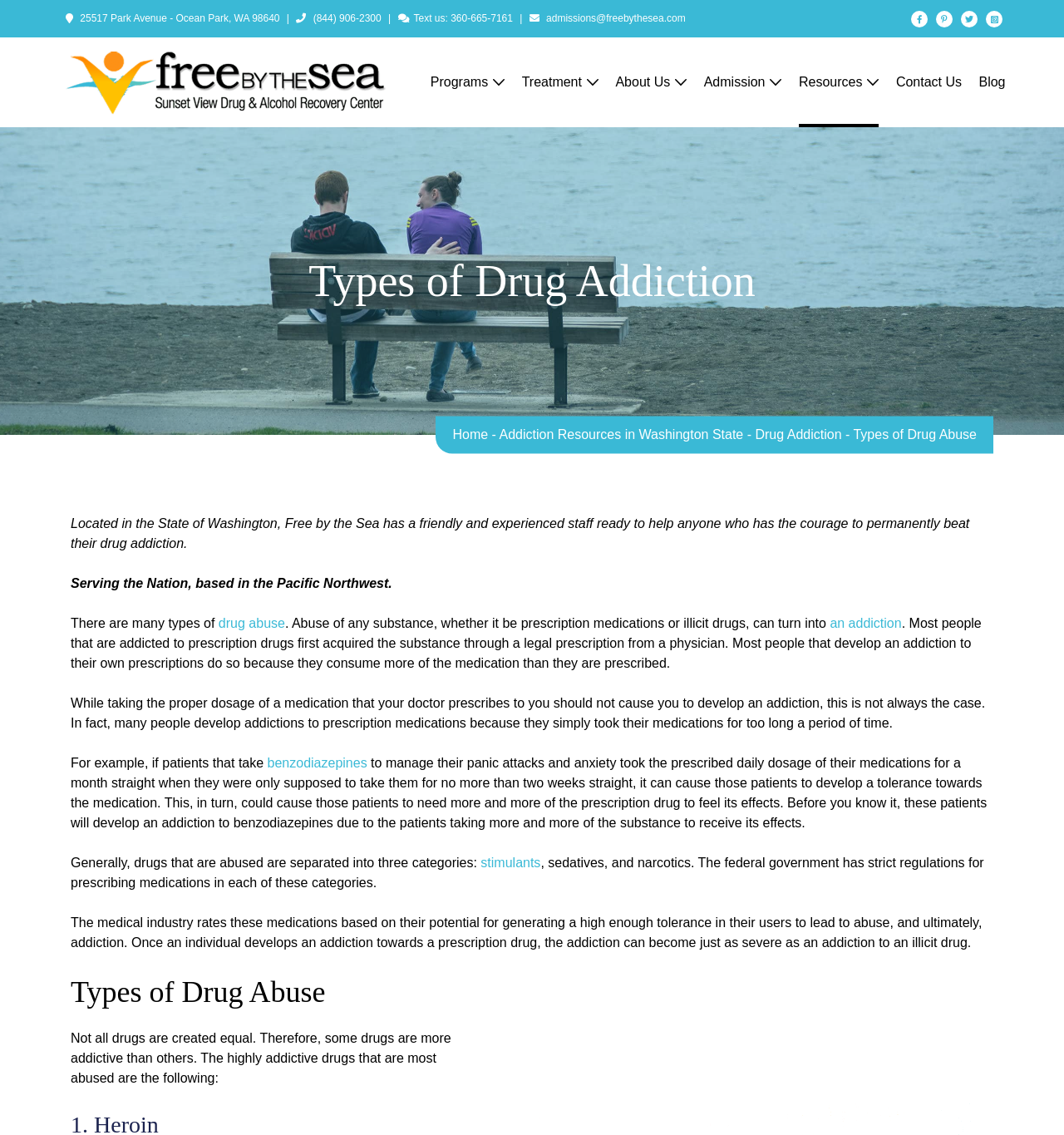Locate the bounding box coordinates of the clickable region to complete the following instruction: "Click the 'Programs' link."

[0.405, 0.033, 0.474, 0.112]